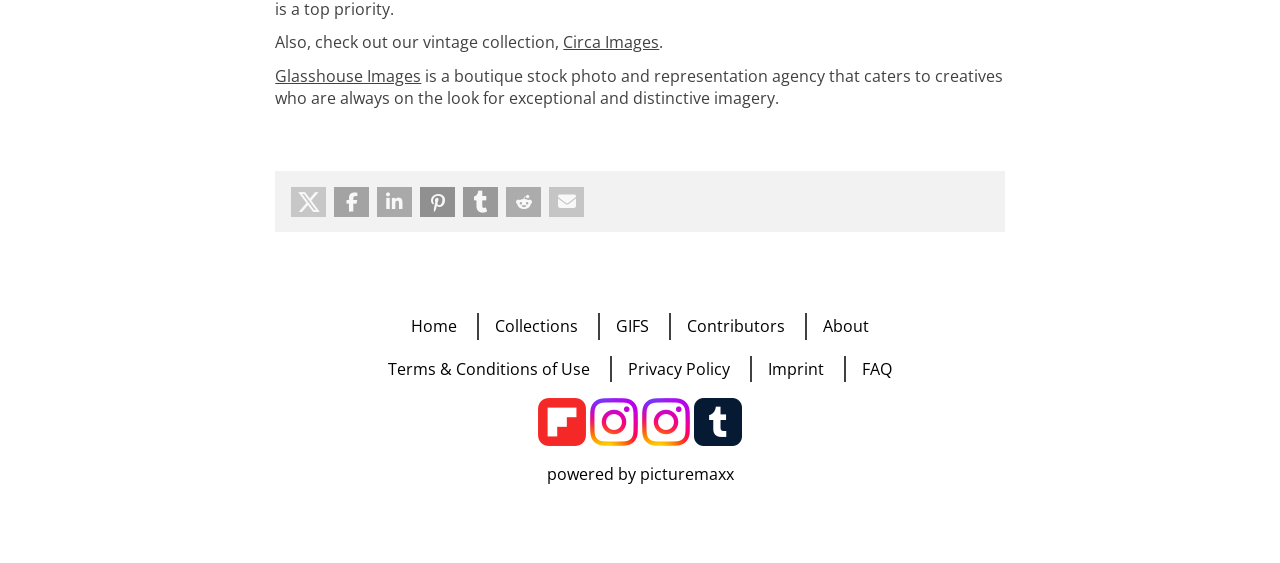Locate the bounding box coordinates of the area to click to fulfill this instruction: "Share on Twitter". The bounding box should be presented as four float numbers between 0 and 1, in the order [left, top, right, bottom].

[0.228, 0.331, 0.255, 0.385]